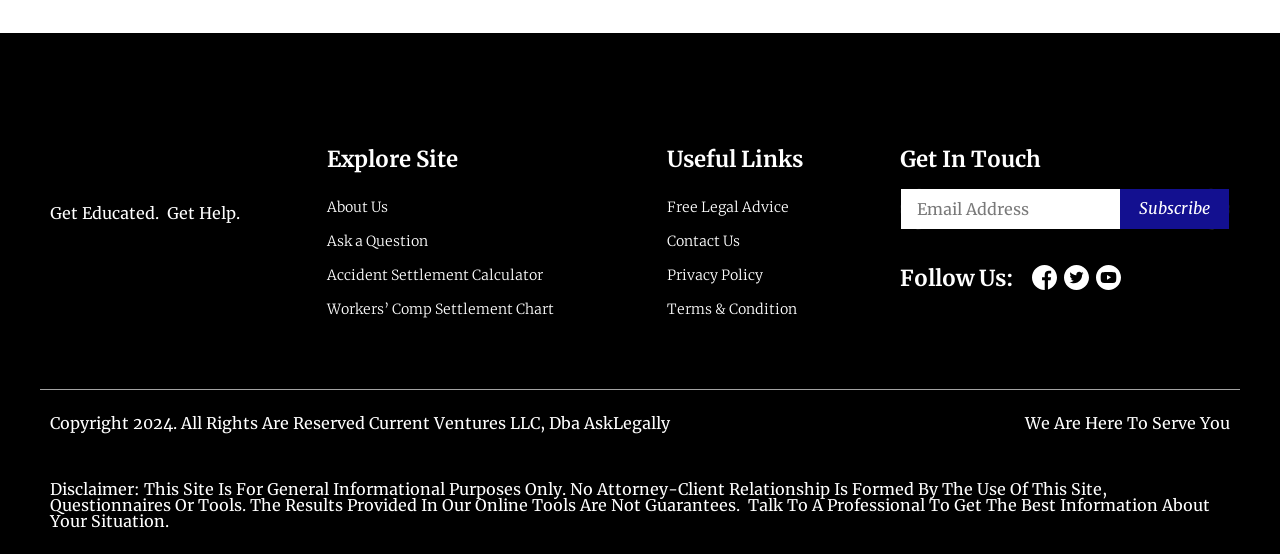Refer to the image and answer the question with as much detail as possible: What is the purpose of the 'Get In Touch' section?

The 'Get In Touch' section contains a textbox for email address and a 'Subscribe' button. This suggests that the purpose of this section is to allow users to subscribe to a newsletter or receive updates.